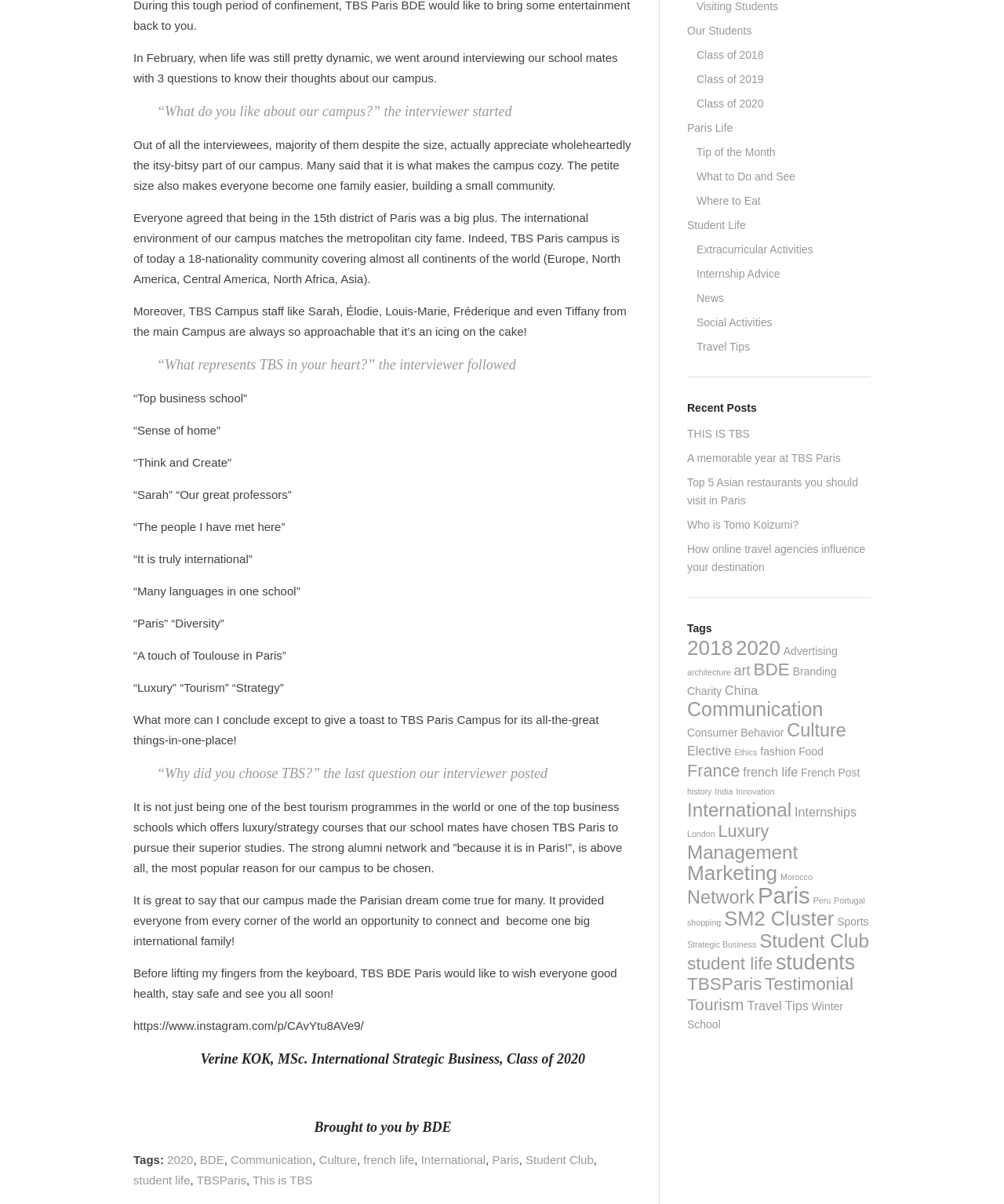Using the element description: "What to Do and See", determine the bounding box coordinates. The coordinates should be in the format [left, top, right, bottom], with values between 0 and 1.

[0.684, 0.137, 0.867, 0.157]